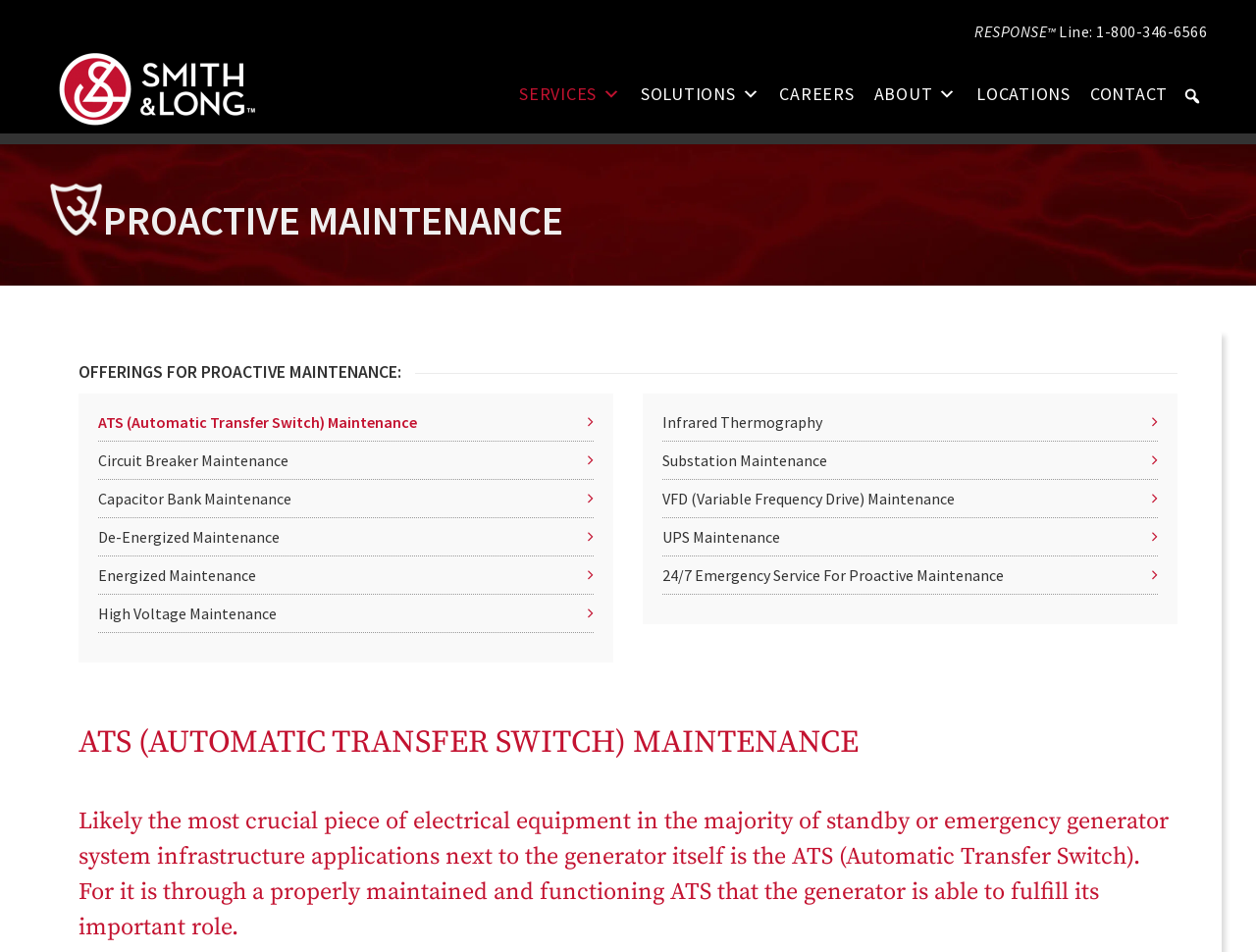Utilize the information from the image to answer the question in detail:
What is the main topic of the webpage?

I found the main topic of the webpage by looking at the headings and links on the page. The heading 'PROACTIVE MAINTENANCE' and the links to different types of maintenance, such as 'ATS (Automatic Transfer Switch) Maintenance' and 'Circuit Breaker Maintenance', suggest that the main topic of the webpage is proactive maintenance.